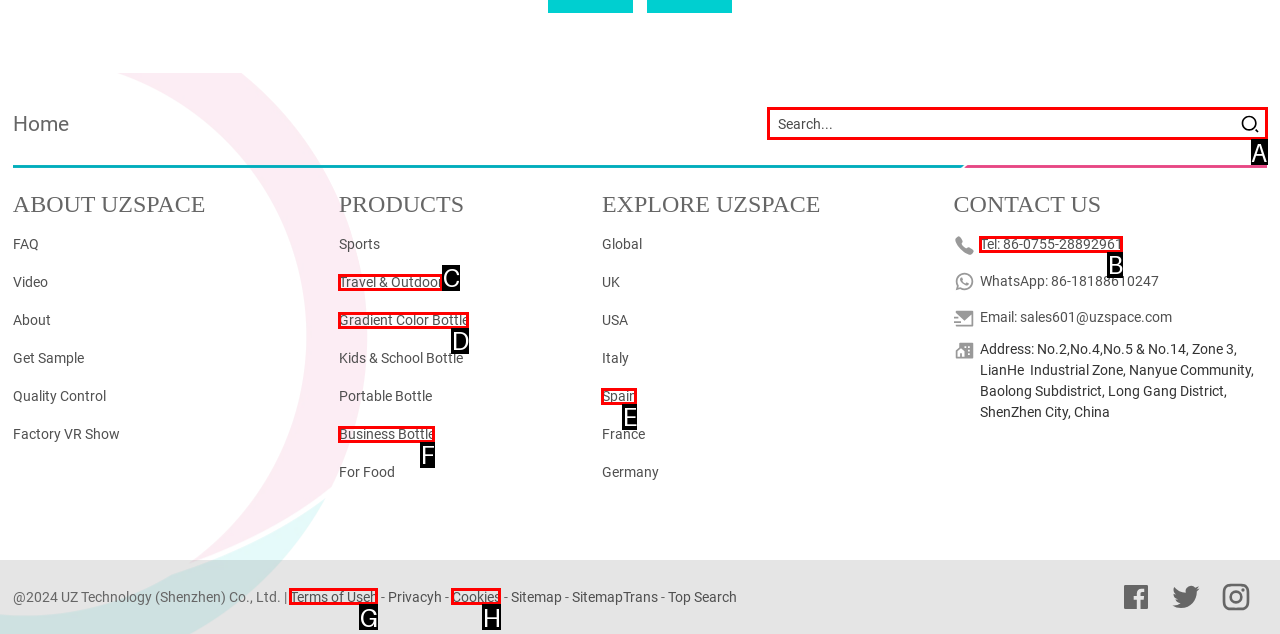Identify the correct UI element to click for this instruction: View terms of use
Respond with the appropriate option's letter from the provided choices directly.

G